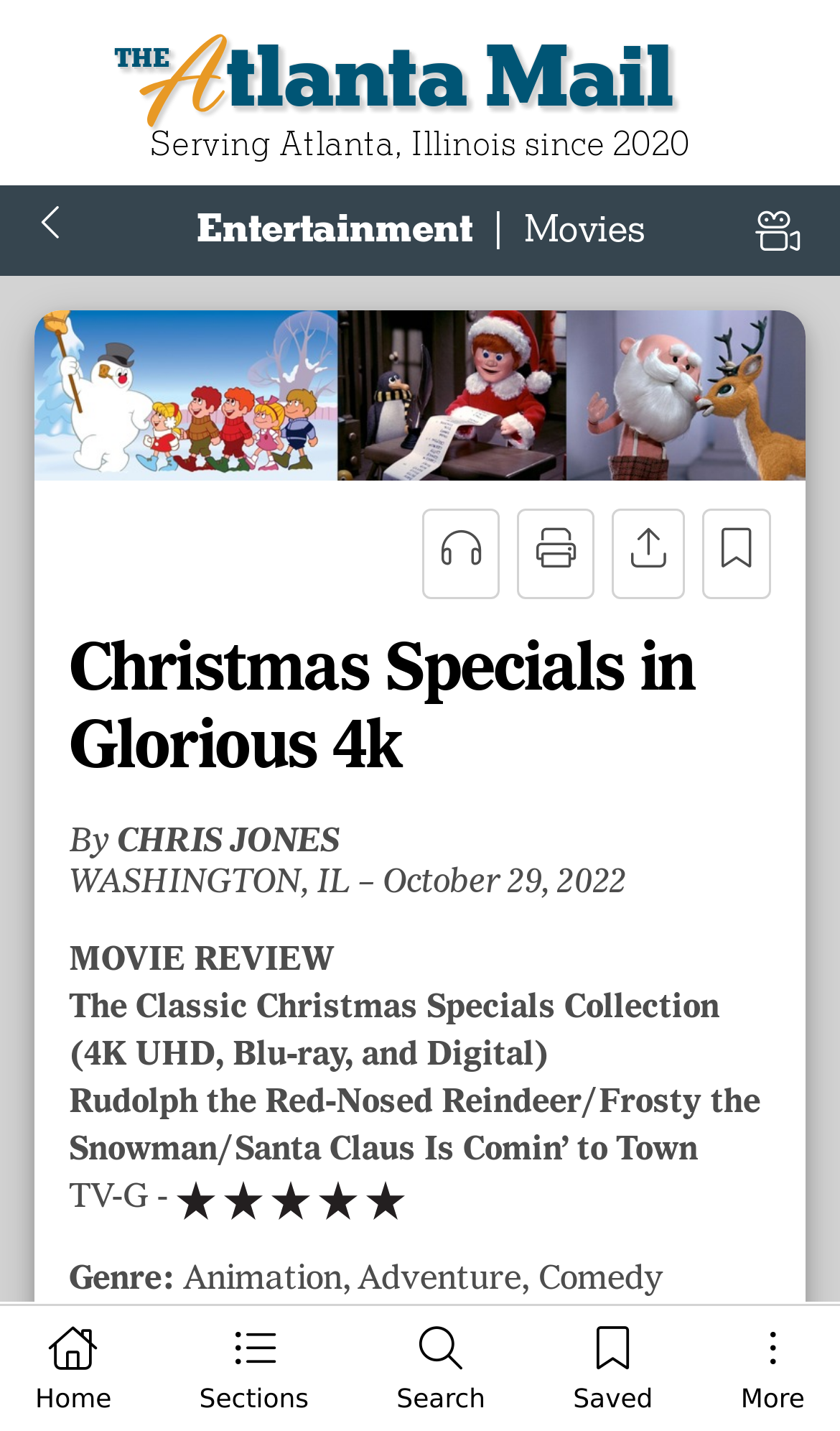Respond to the question with just a single word or phrase: 
What is the topic of the article?

Christmas Specials in Glorious 4k